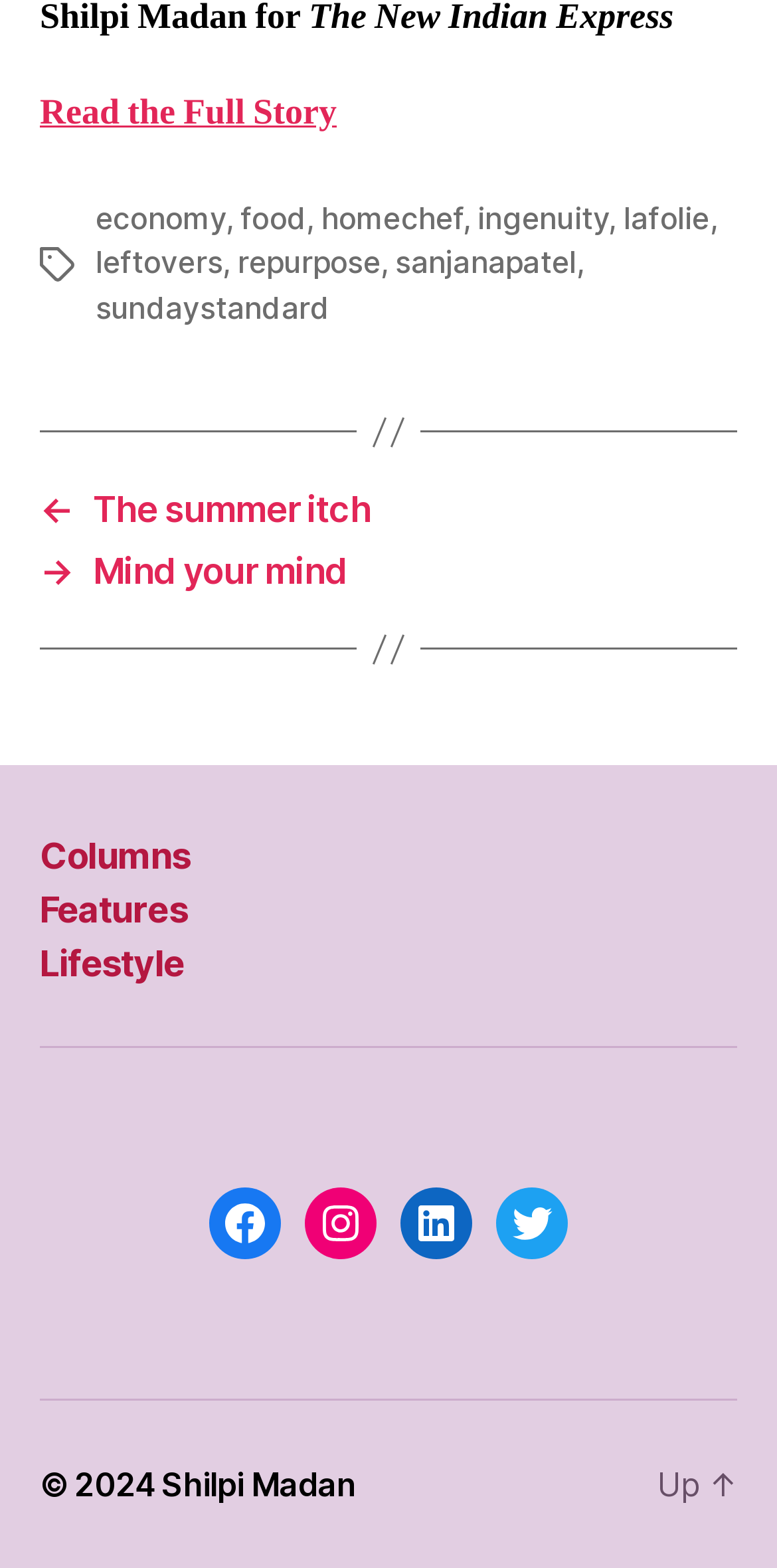Pinpoint the bounding box coordinates of the clickable element needed to complete the instruction: "Explore the economy tag". The coordinates should be provided as four float numbers between 0 and 1: [left, top, right, bottom].

[0.123, 0.127, 0.29, 0.151]